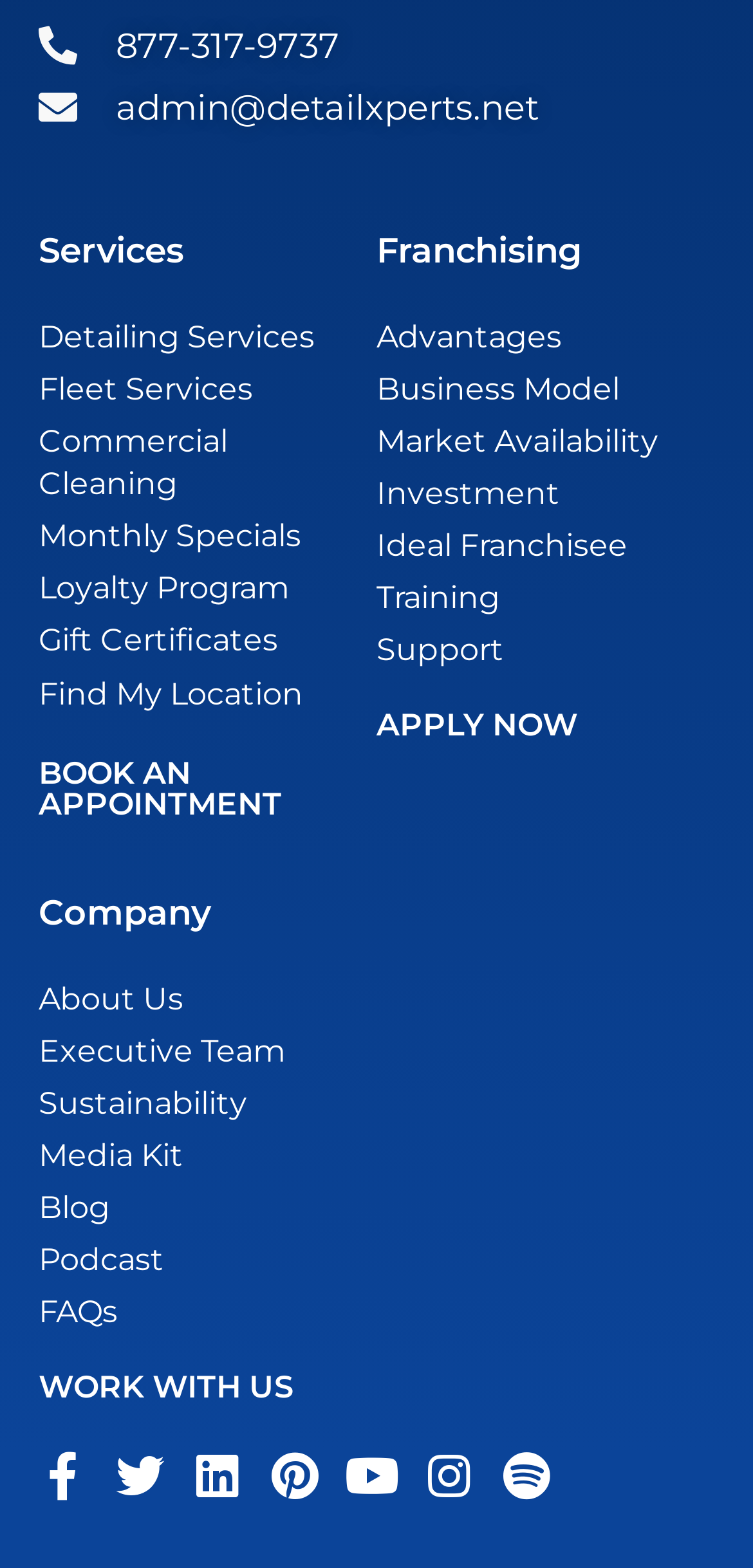Please specify the bounding box coordinates of the area that should be clicked to accomplish the following instruction: "Call the phone number". The coordinates should consist of four float numbers between 0 and 1, i.e., [left, top, right, bottom].

[0.051, 0.016, 0.923, 0.044]